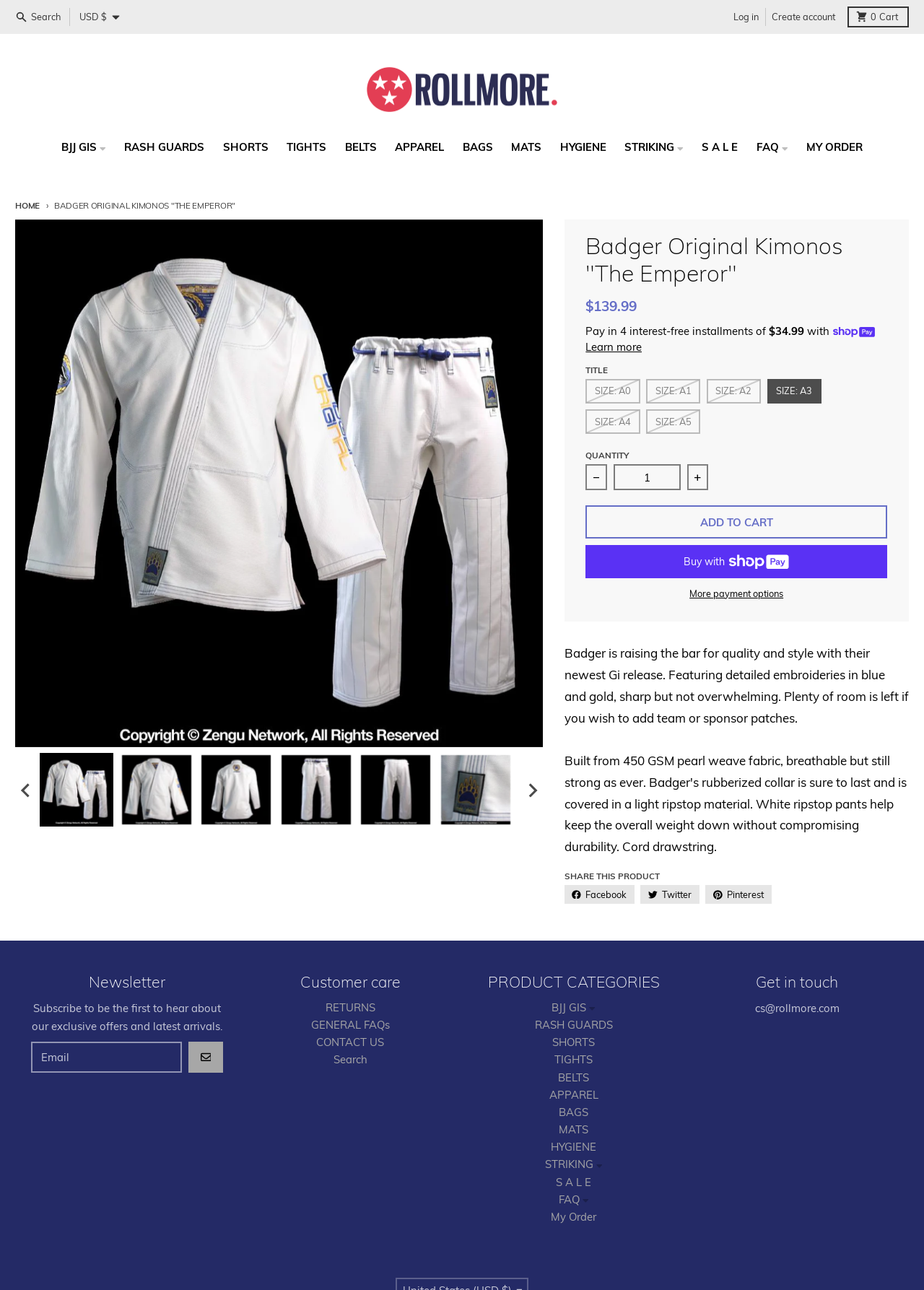Please identify the bounding box coordinates of the area that needs to be clicked to follow this instruction: "Log in to your account".

[0.787, 0.006, 0.828, 0.02]